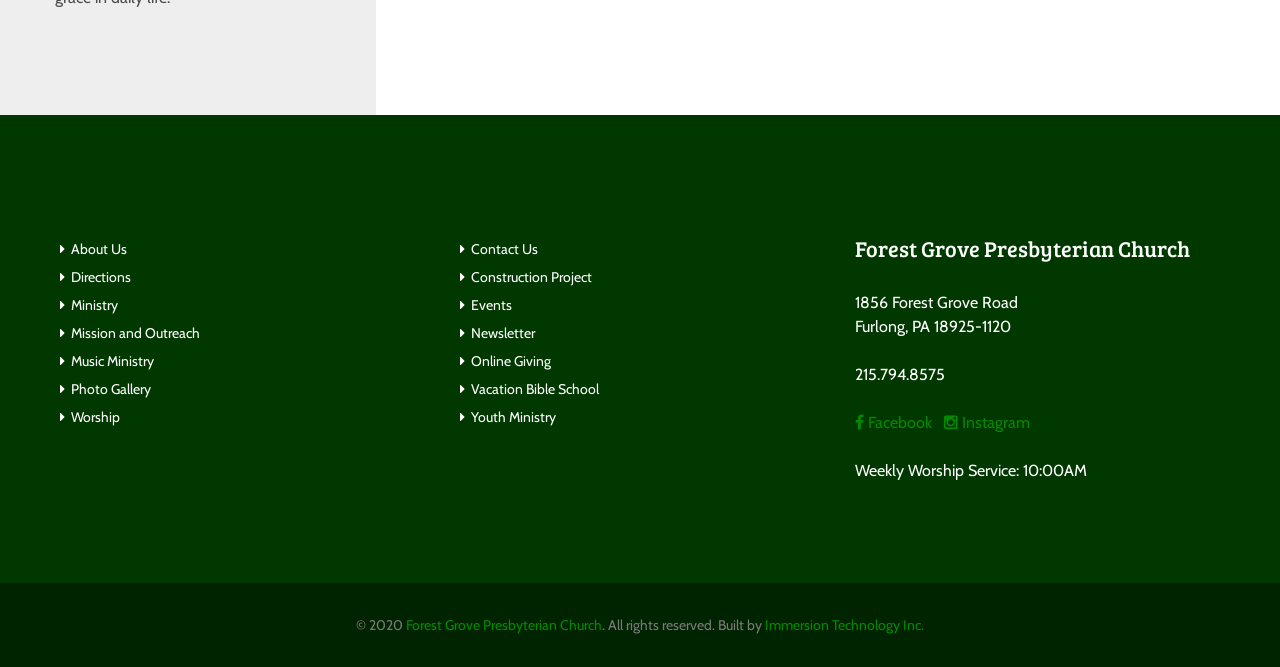Can you identify the bounding box coordinates of the clickable region needed to carry out this instruction: 'Click About Us'? The coordinates should be four float numbers within the range of 0 to 1, stated as [left, top, right, bottom].

[0.043, 0.36, 0.099, 0.387]